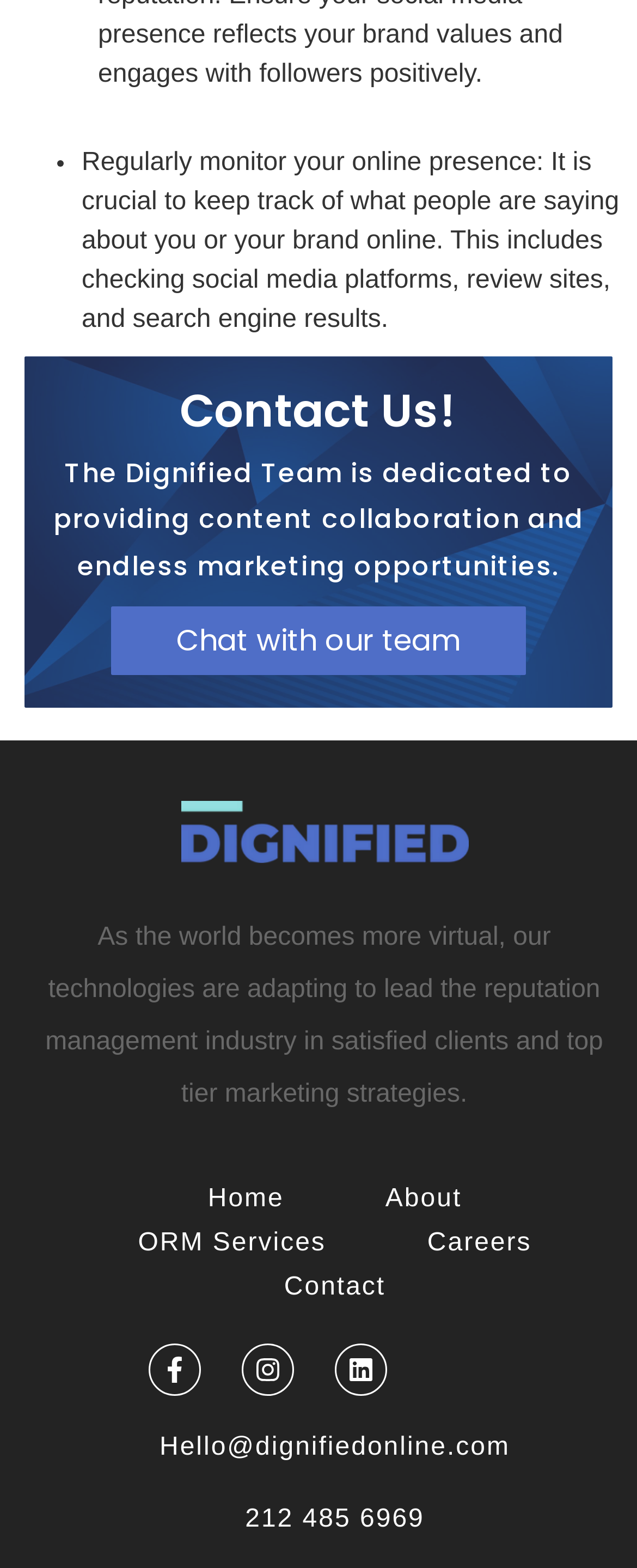Please provide a comprehensive answer to the question based on the screenshot: What is the phone number to contact?

The phone number to contact the team is provided at the bottom of the webpage, which is 212 485 6969, allowing users to call them directly for support or inquiries.